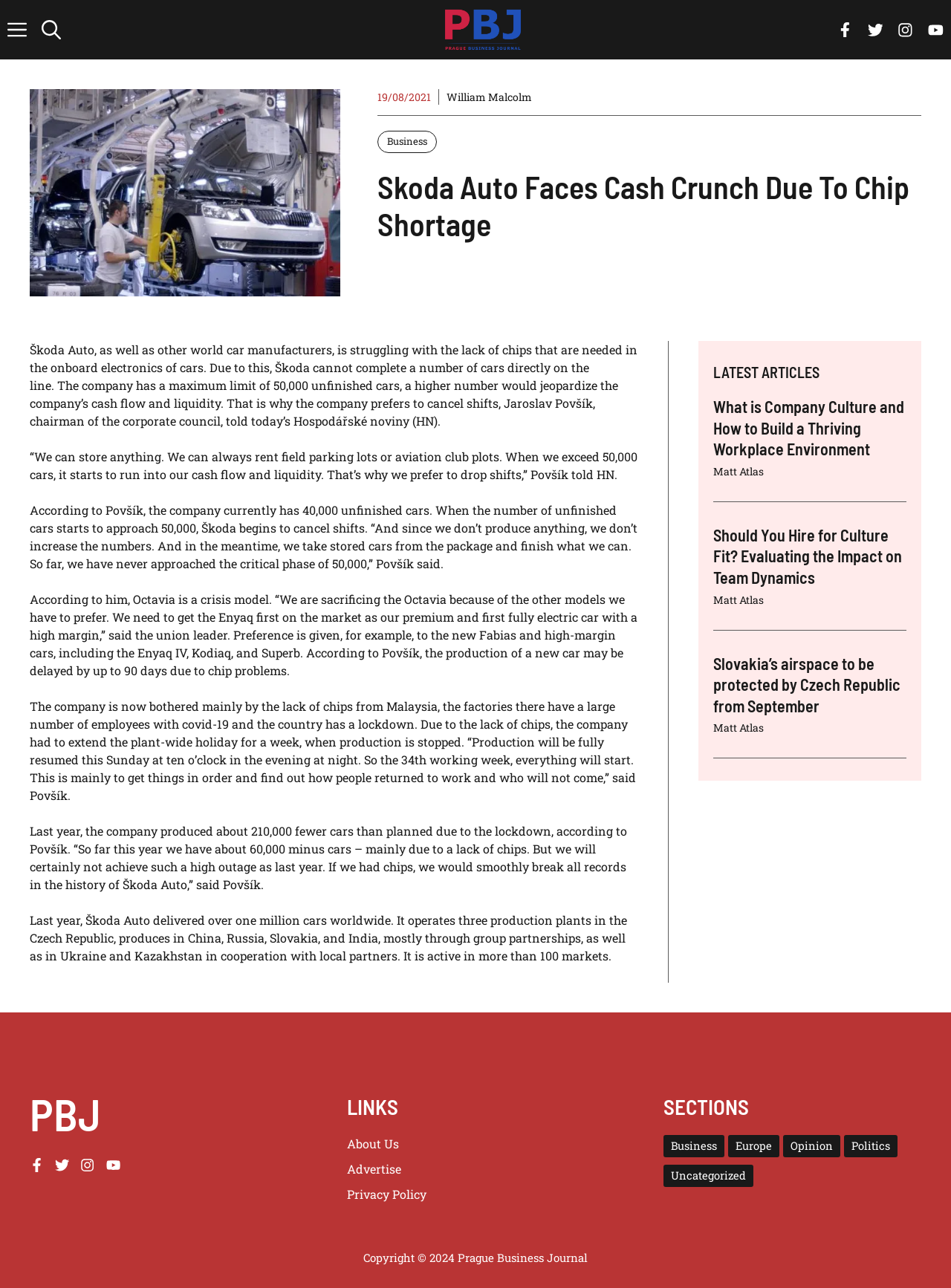Specify the bounding box coordinates of the area to click in order to follow the given instruction: "Click the 'What is Company Culture and How to Build a Thriving Workplace Environment' link."

[0.75, 0.308, 0.951, 0.356]